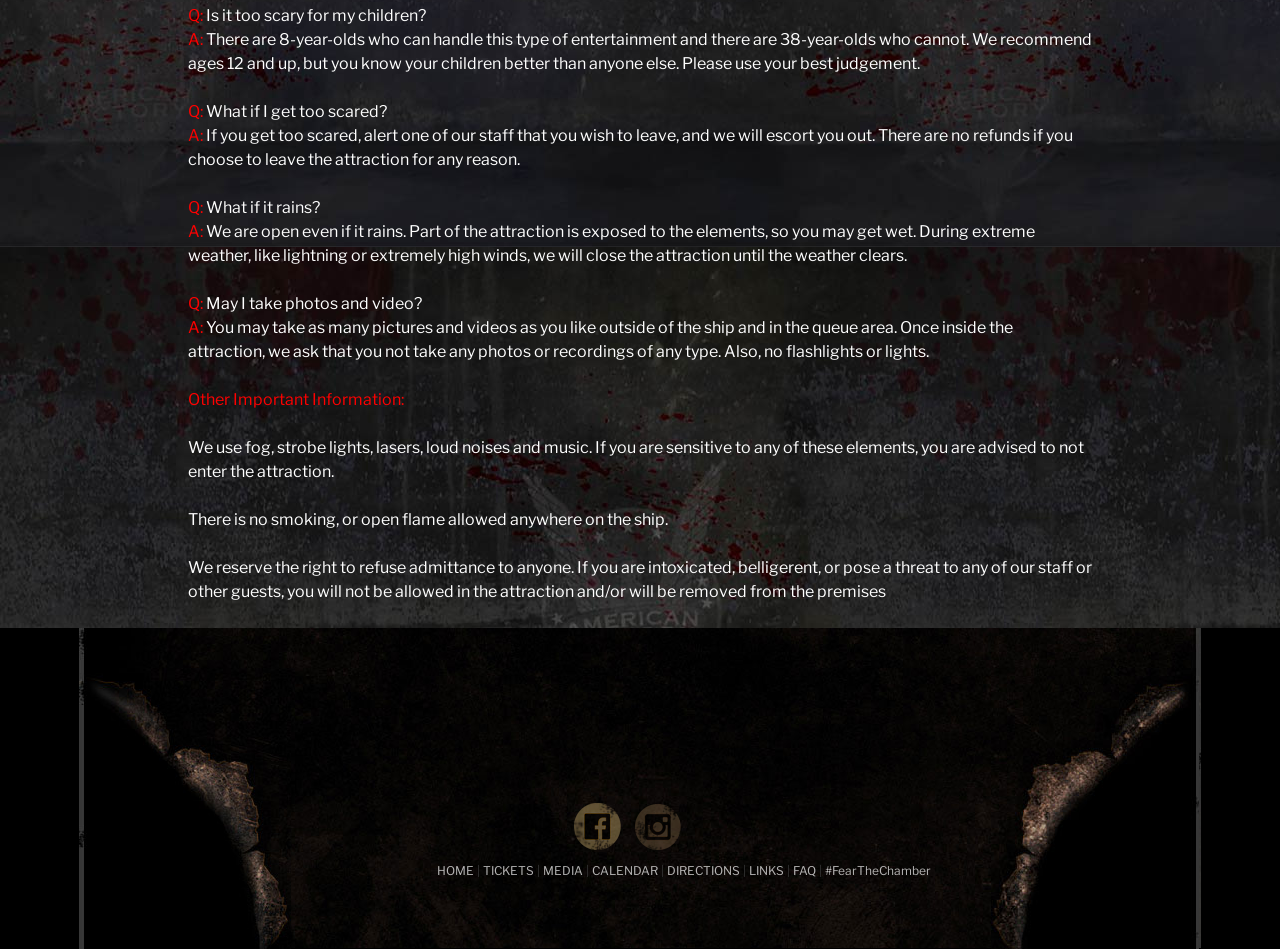Please determine the bounding box coordinates of the section I need to click to accomplish this instruction: "Click the Home menu item".

None